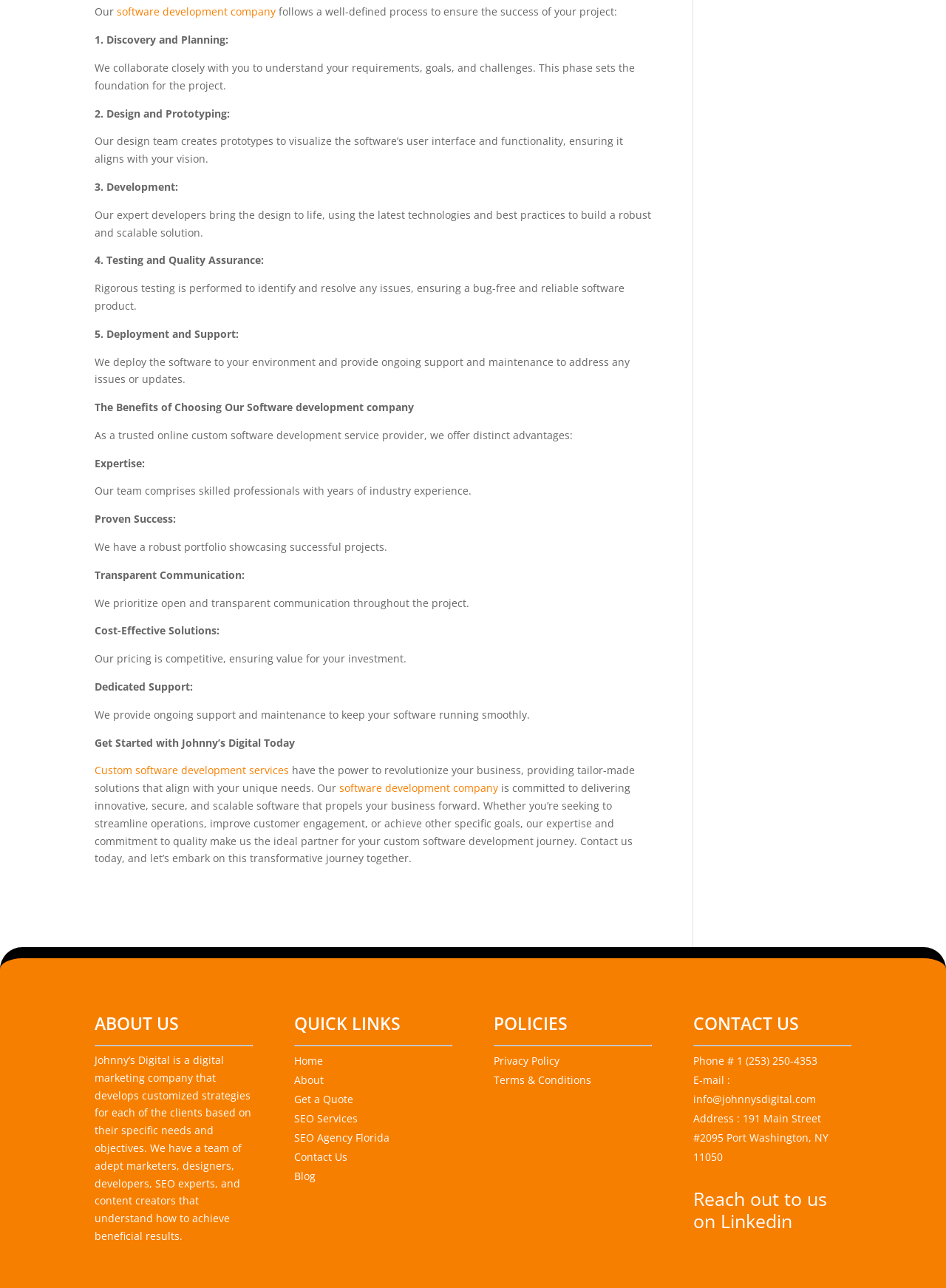Provide a single word or phrase to answer the given question: 
What is the company's commitment to its clients?

Delivering innovative, secure, and scalable software